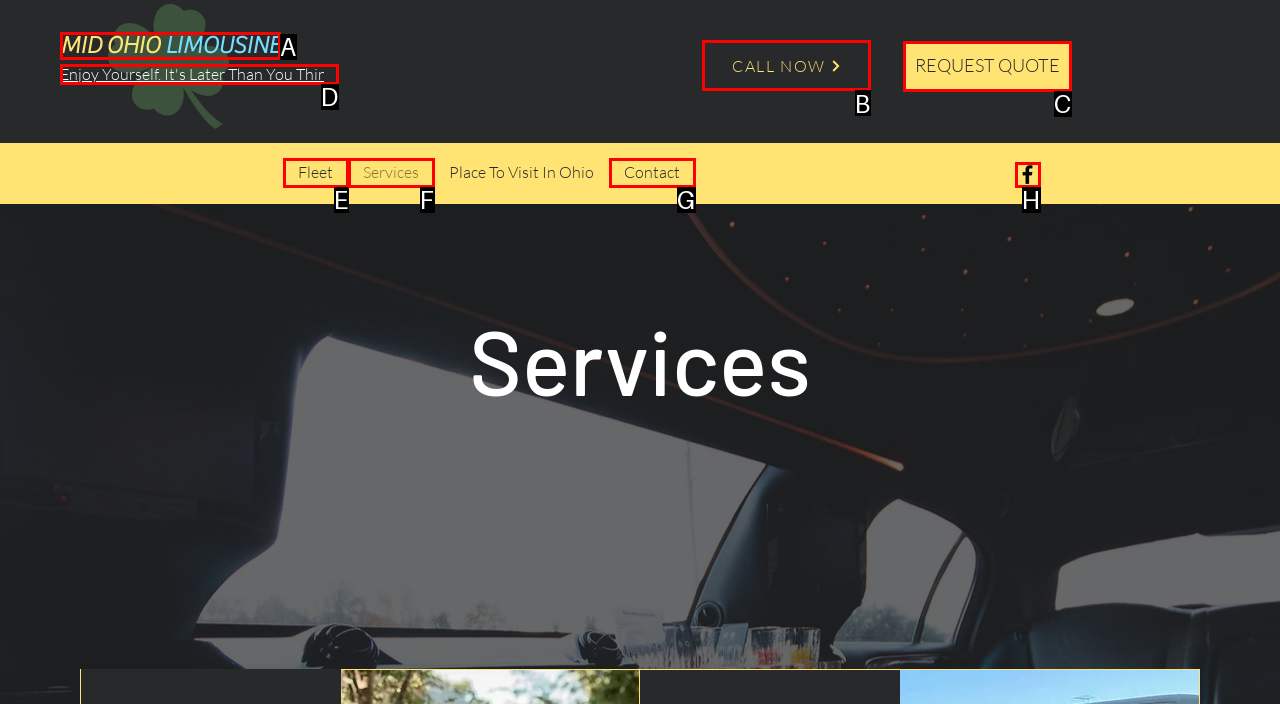Out of the given choices, which letter corresponds to the UI element required to Click the Post Comment button? Answer with the letter.

None